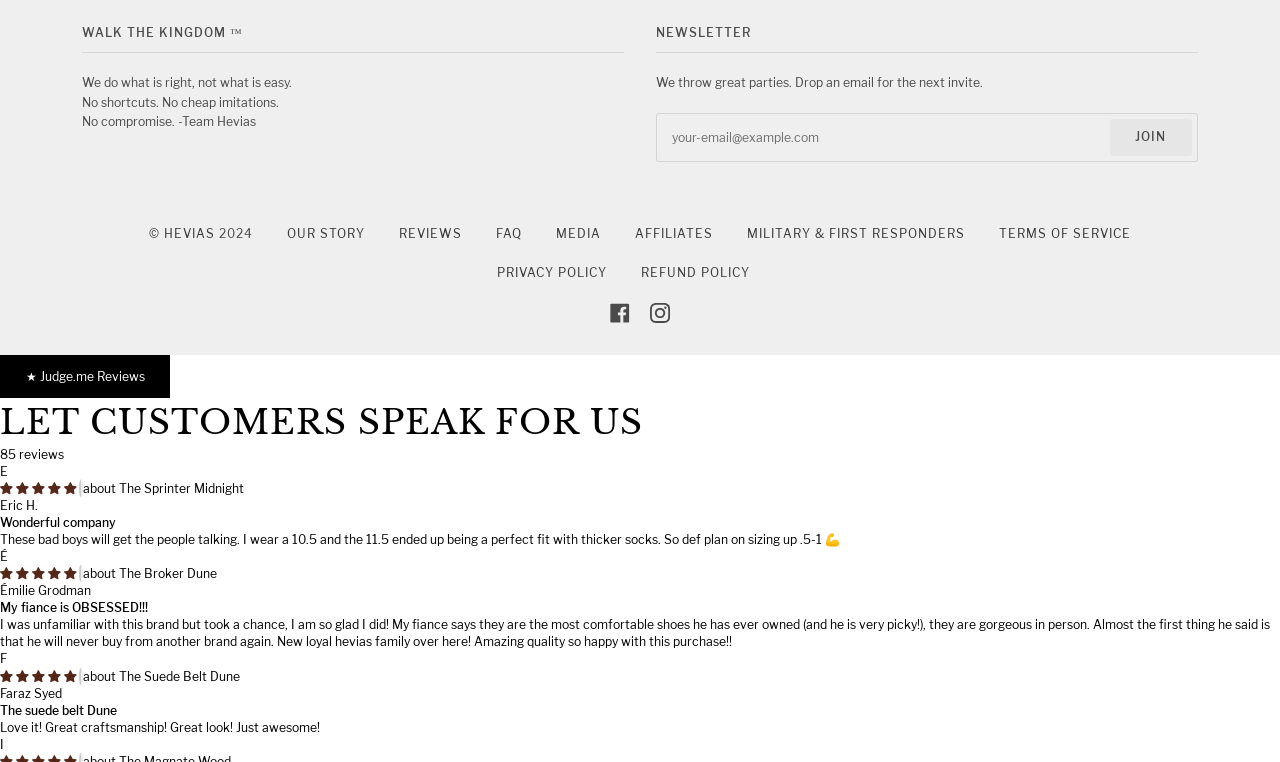How many reviews are shown on the webpage?
Using the image, elaborate on the answer with as much detail as possible.

There are three reviews shown on the webpage, each with a 5-star rating, a product name, and a customer testimonial, which are located below the 'LET CUSTOMERS SPEAK FOR US' heading, providing social proof and credibility to the company's products.